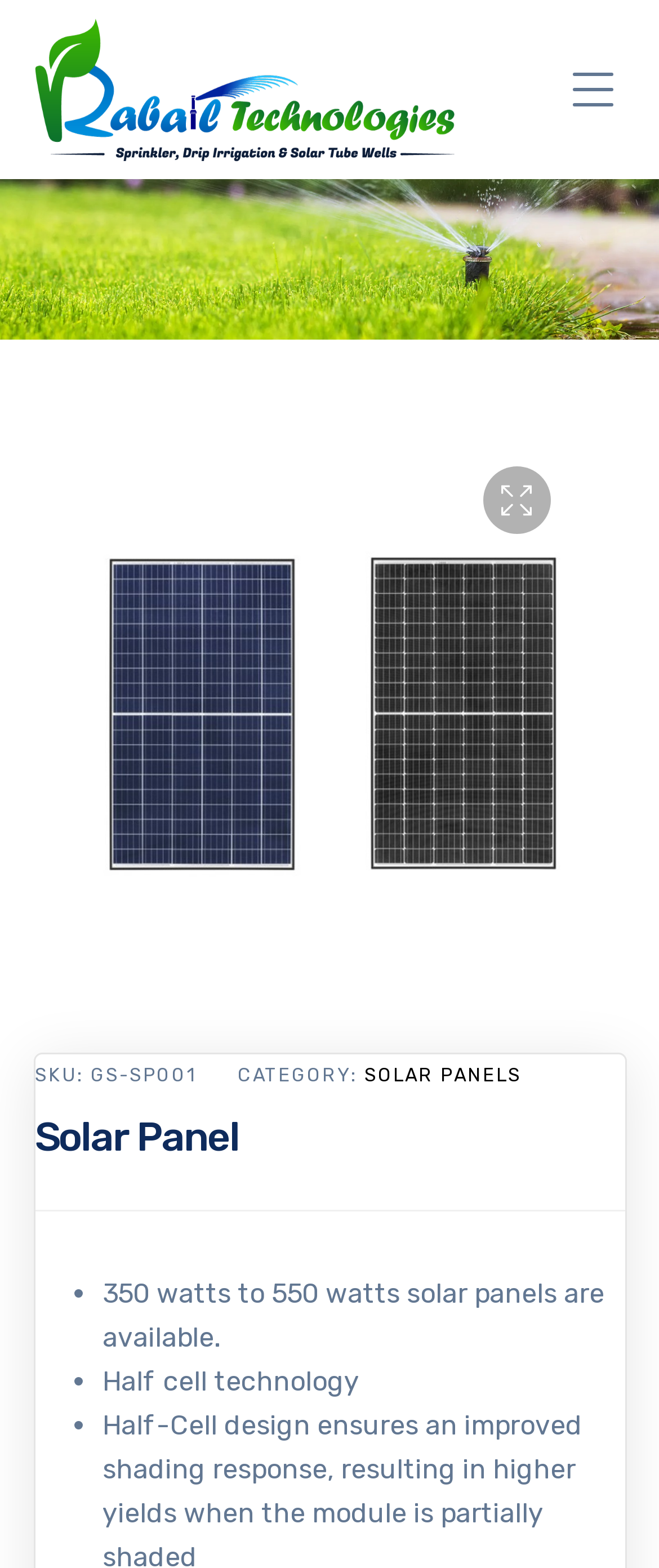Use a single word or phrase to answer the question: 
What is the range of watts for the solar panels?

350-550 watts